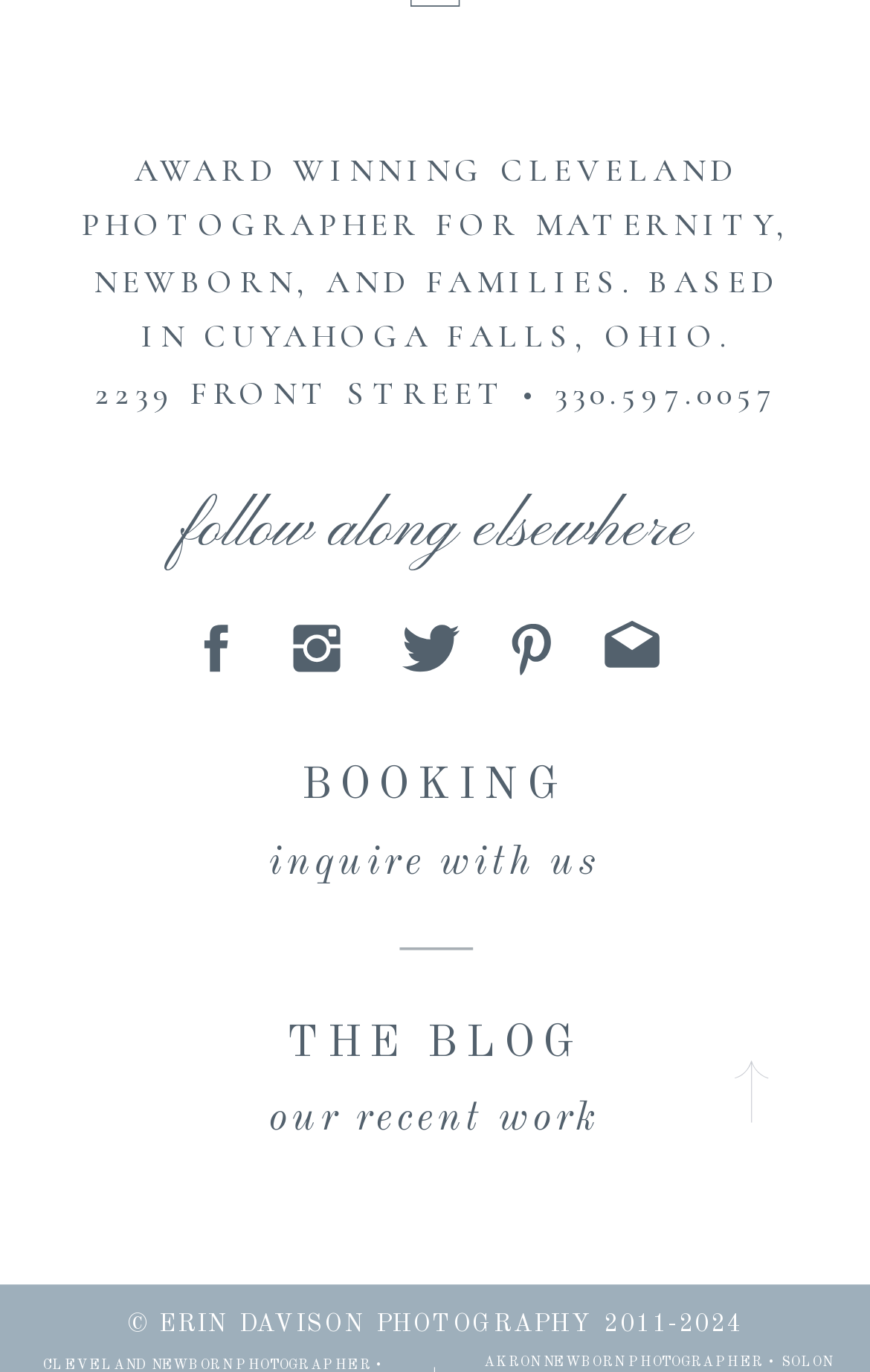What is the copyright year range of the website?
From the image, respond using a single word or phrase.

2011-2024